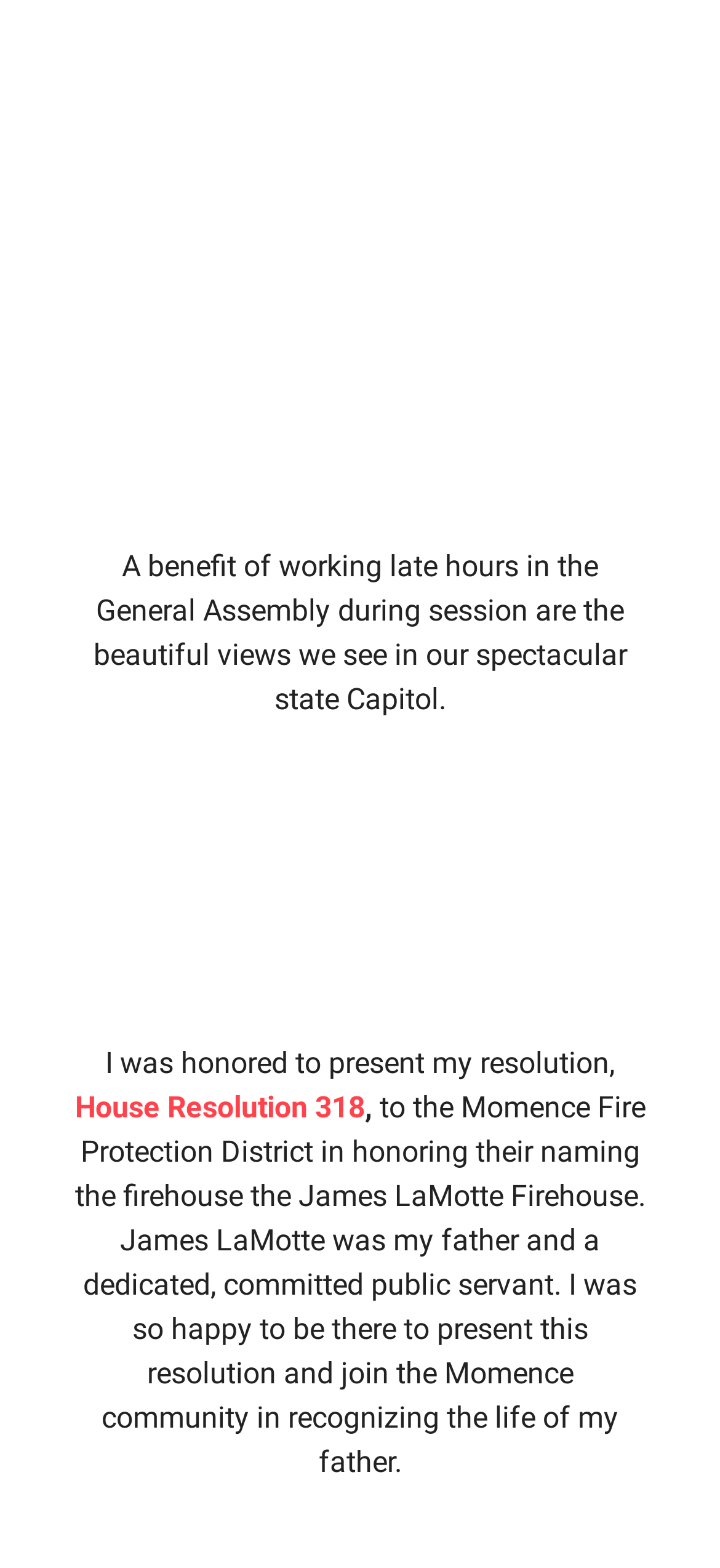Predict the bounding box of the UI element that fits this description: "House Resolution 318".

[0.104, 0.694, 0.506, 0.717]